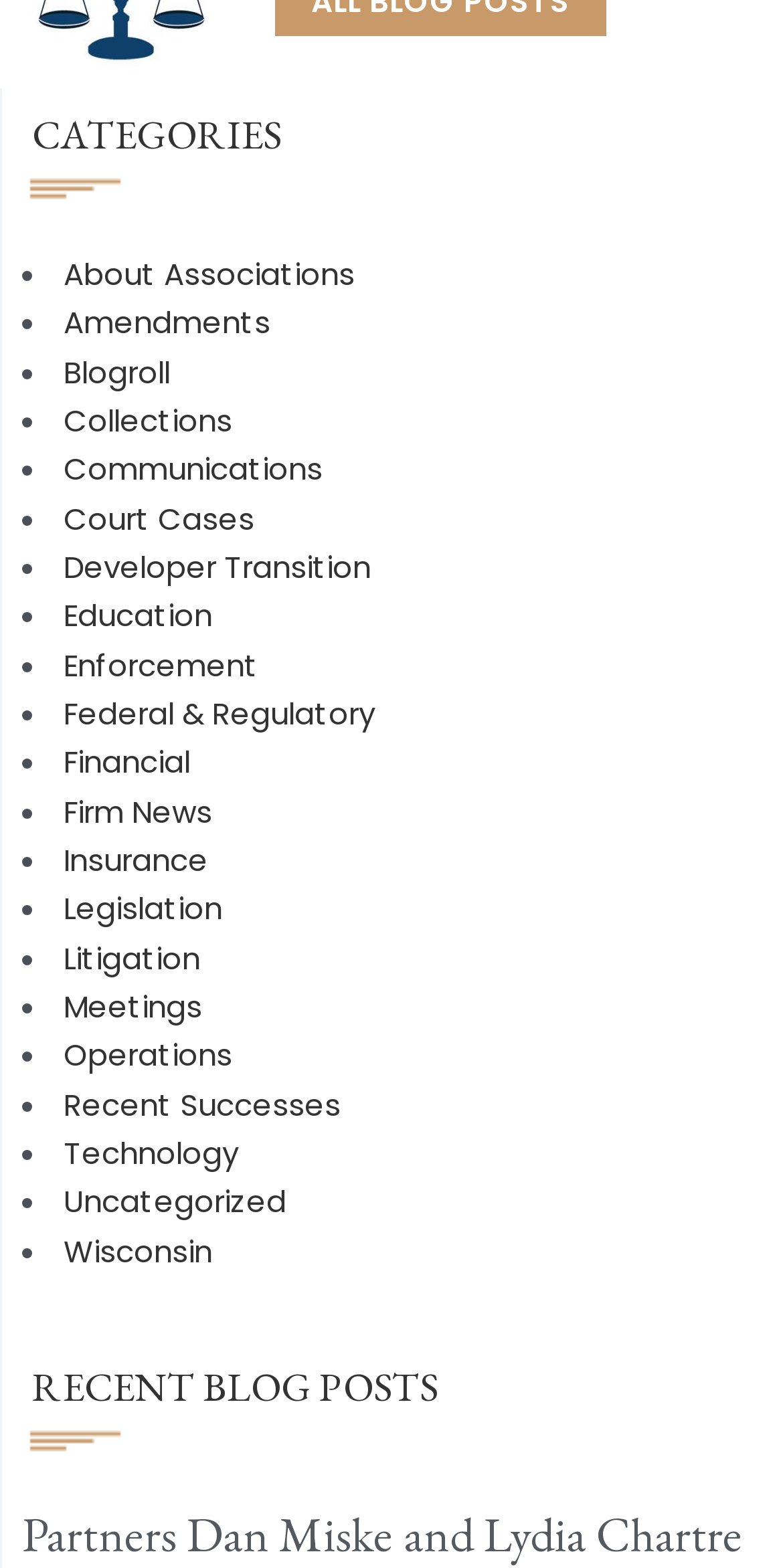Answer the question using only one word or a concise phrase: What is the category with the most links?

Uncategorized